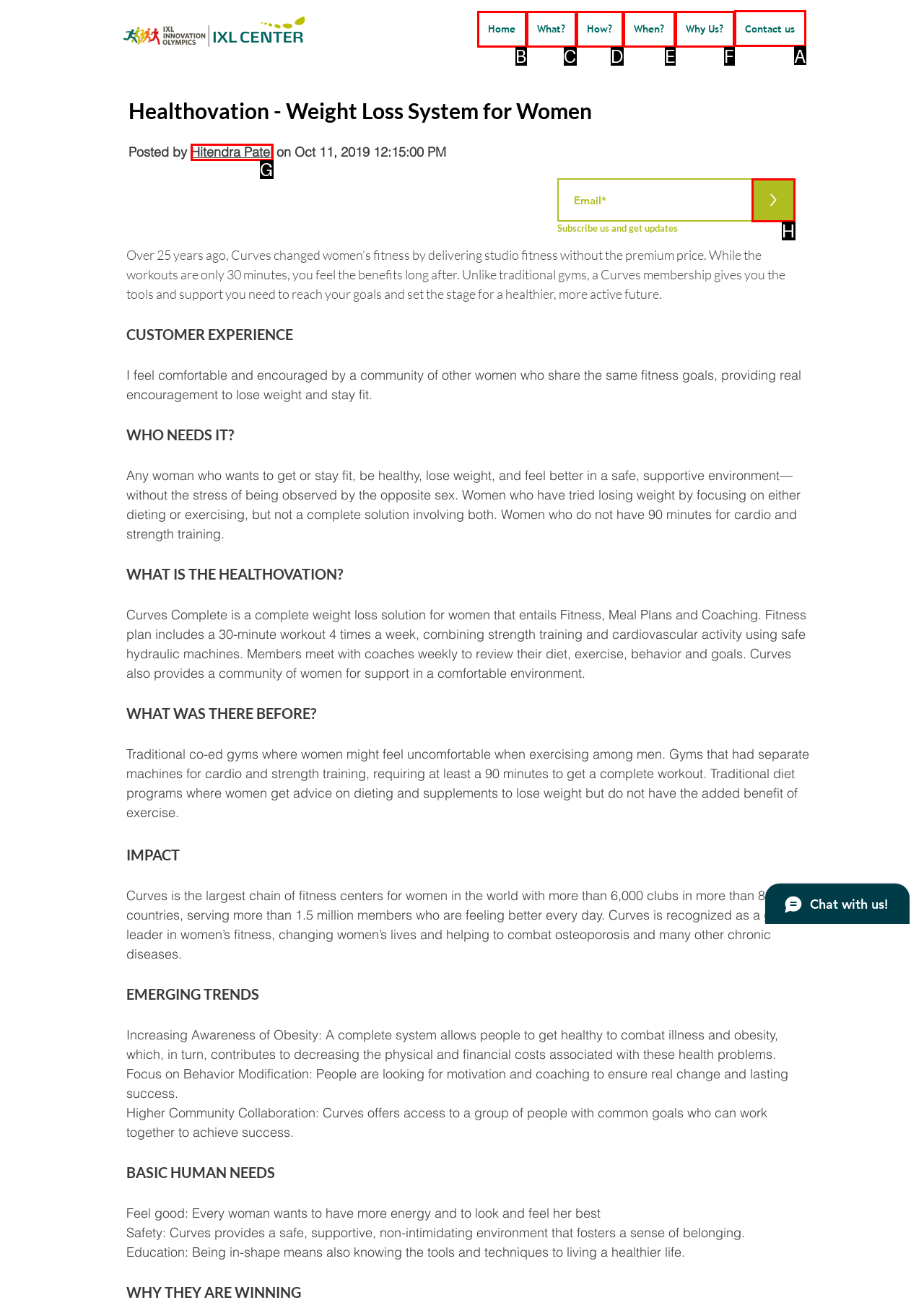Please indicate which option's letter corresponds to the task: Click the 'Contact us' link by examining the highlighted elements in the screenshot.

A